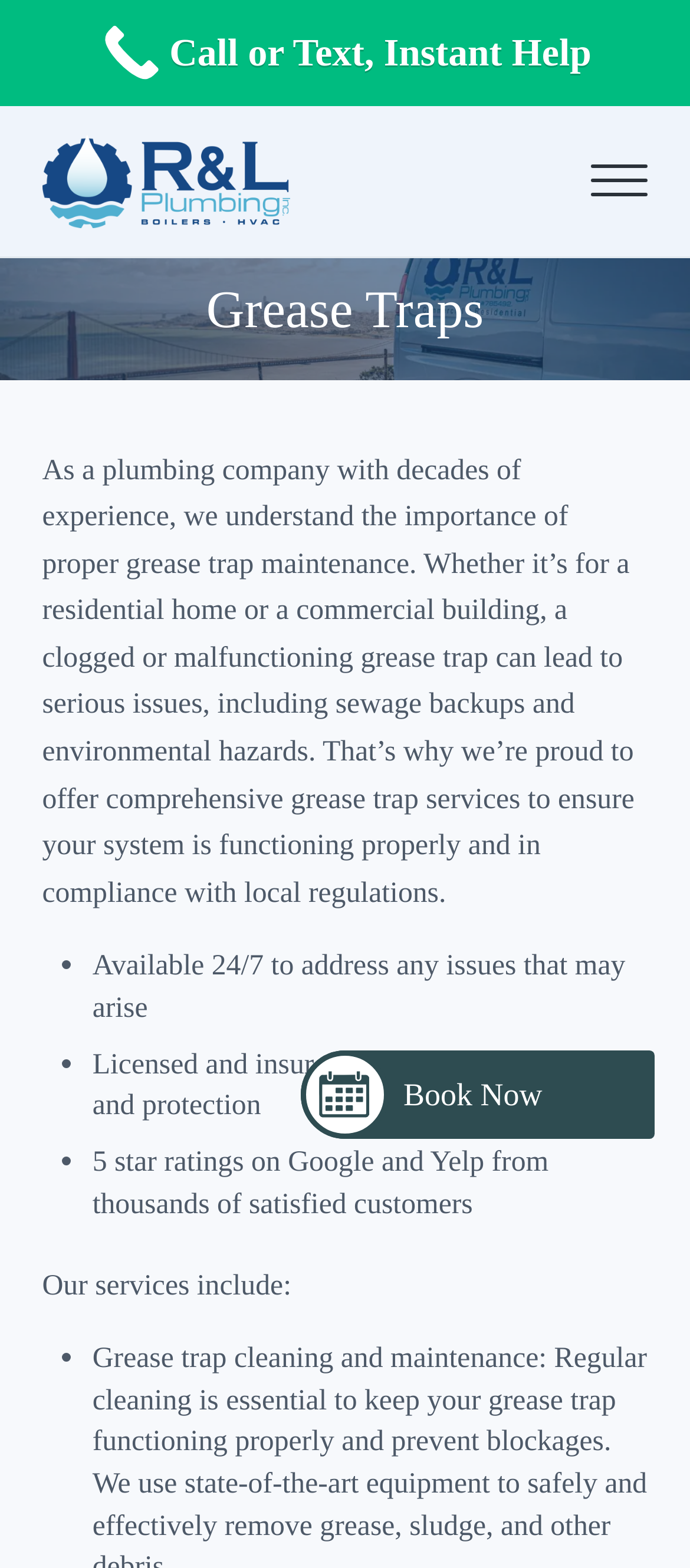Ascertain the bounding box coordinates for the UI element detailed here: "Menu". The coordinates should be provided as [left, top, right, bottom] with each value being a float between 0 and 1.

[0.857, 0.097, 0.939, 0.134]